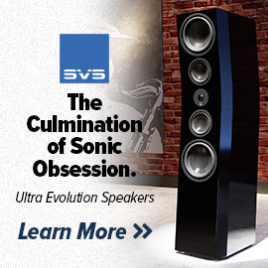Provide a thorough description of what you see in the image.

The image showcases the SVS Ultra Evolution Speakers, prominently displayed against a textured, brick background. The sleek, modern design of the speaker tower highlights its sophisticated engineering, featuring multiple drivers to deliver a rich audio experience. Accompanying the image is a statement that reads, "The Culmination of Sonic Obsession," indicating the brand’s commitment to high-fidelity sound quality. Below, a call-to-action invites viewers to "Learn More," suggesting further exploration of the product's features and specifications. This visually striking advertisement emphasizes both aesthetic appeal and audio performance, appealing to audiophiles and home theater enthusiasts alike.